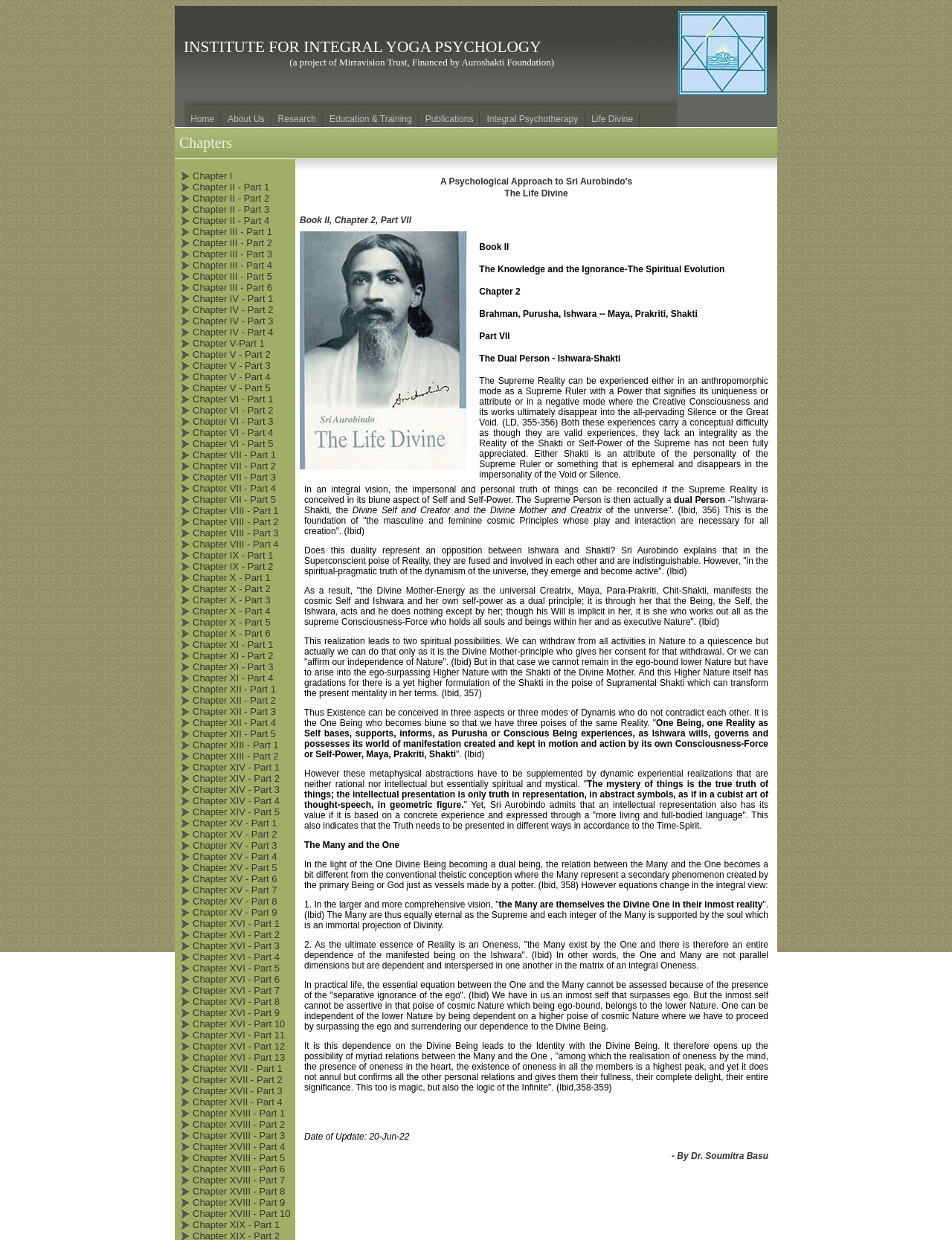Can you show the bounding box coordinates of the region to click on to complete the task described in the instruction: "Click the Chapter III - Part 1 link"?

[0.202, 0.181, 0.286, 0.191]